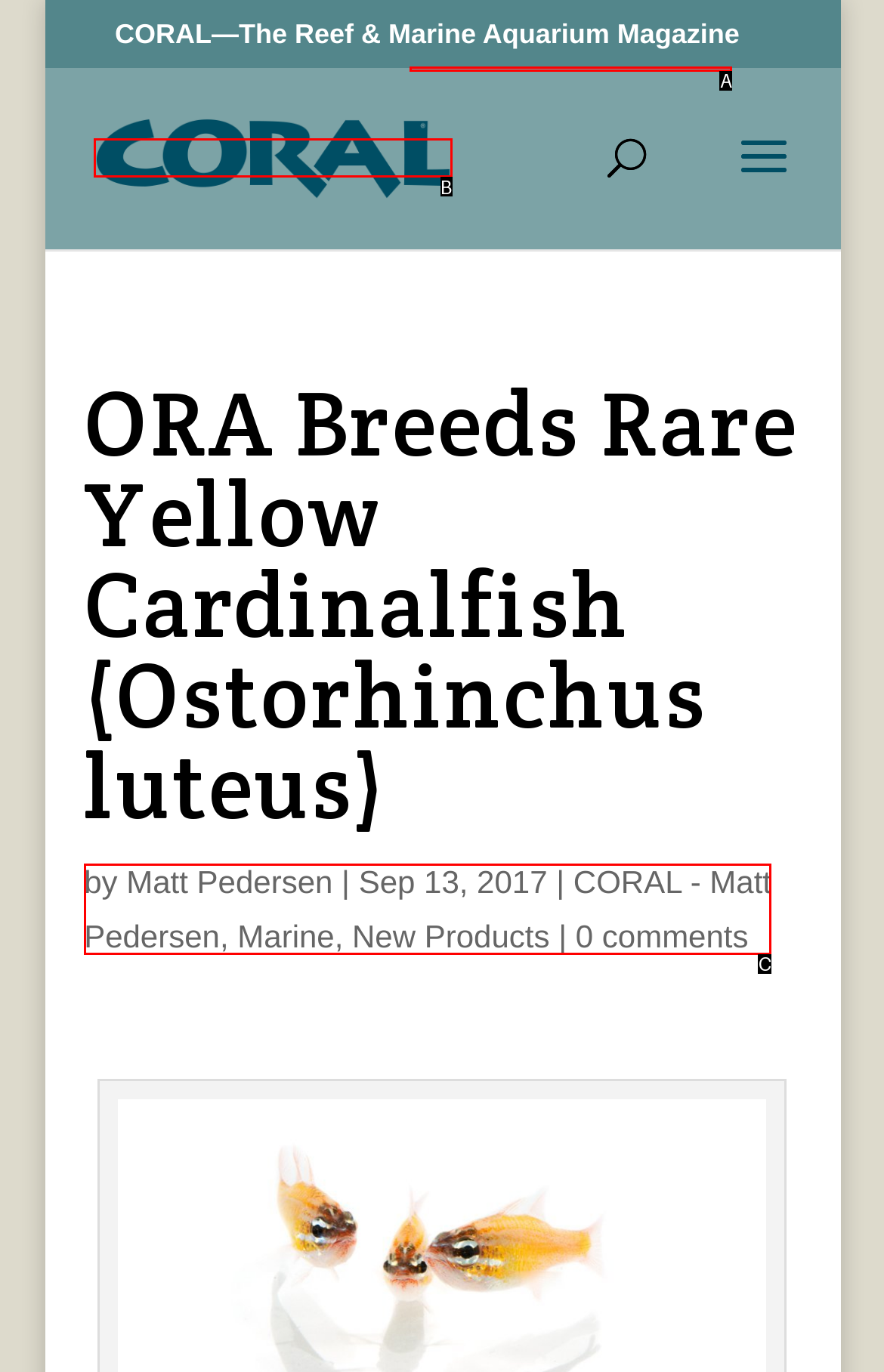Select the option that matches the description: CORAL - Matt Pedersen. Answer with the letter of the correct option directly.

C